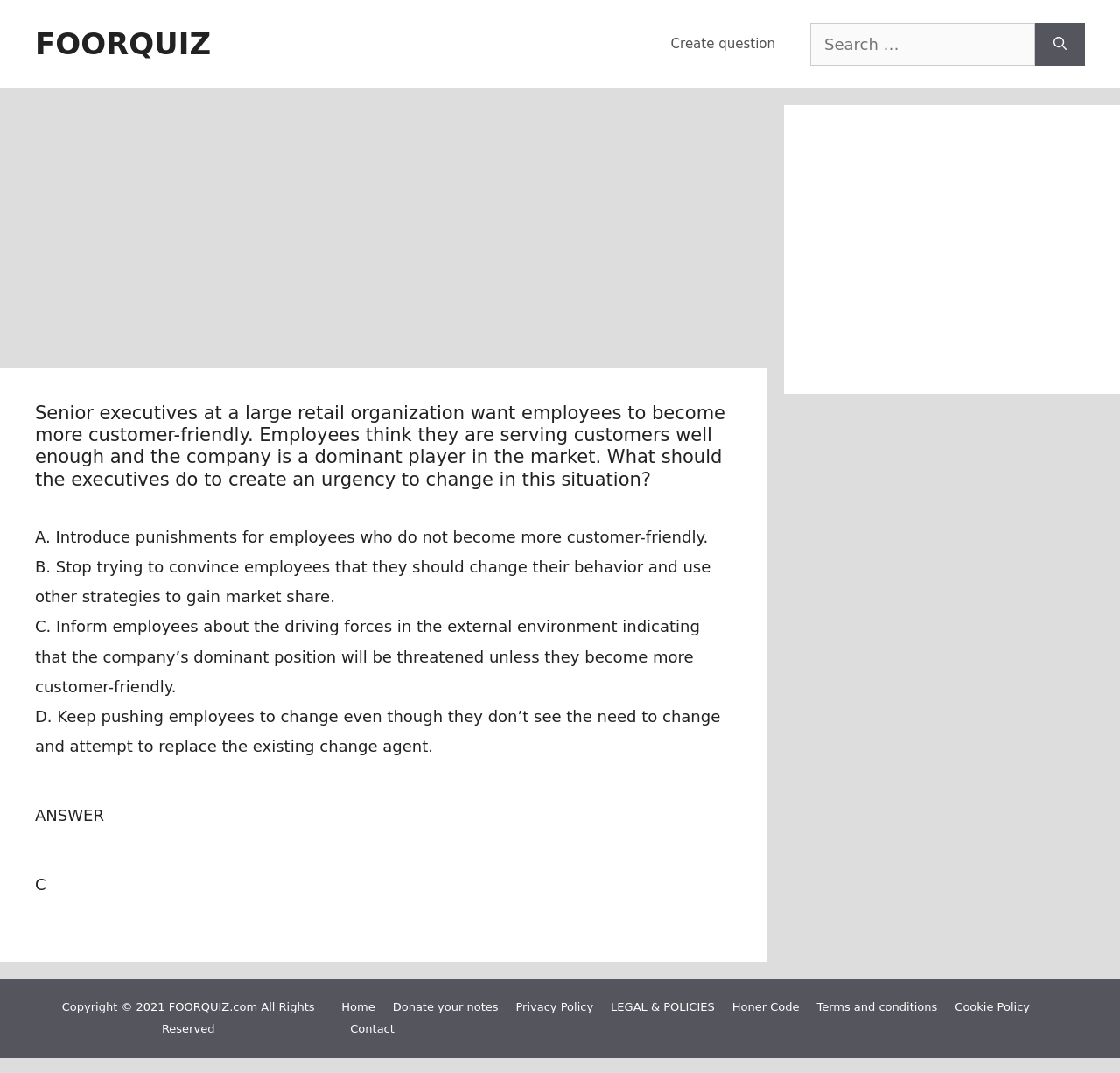What is the search function for on the webpage?
Based on the image, answer the question with as much detail as possible.

The search function on the webpage is for searching, as indicated by the label 'Search for:' next to the search box.